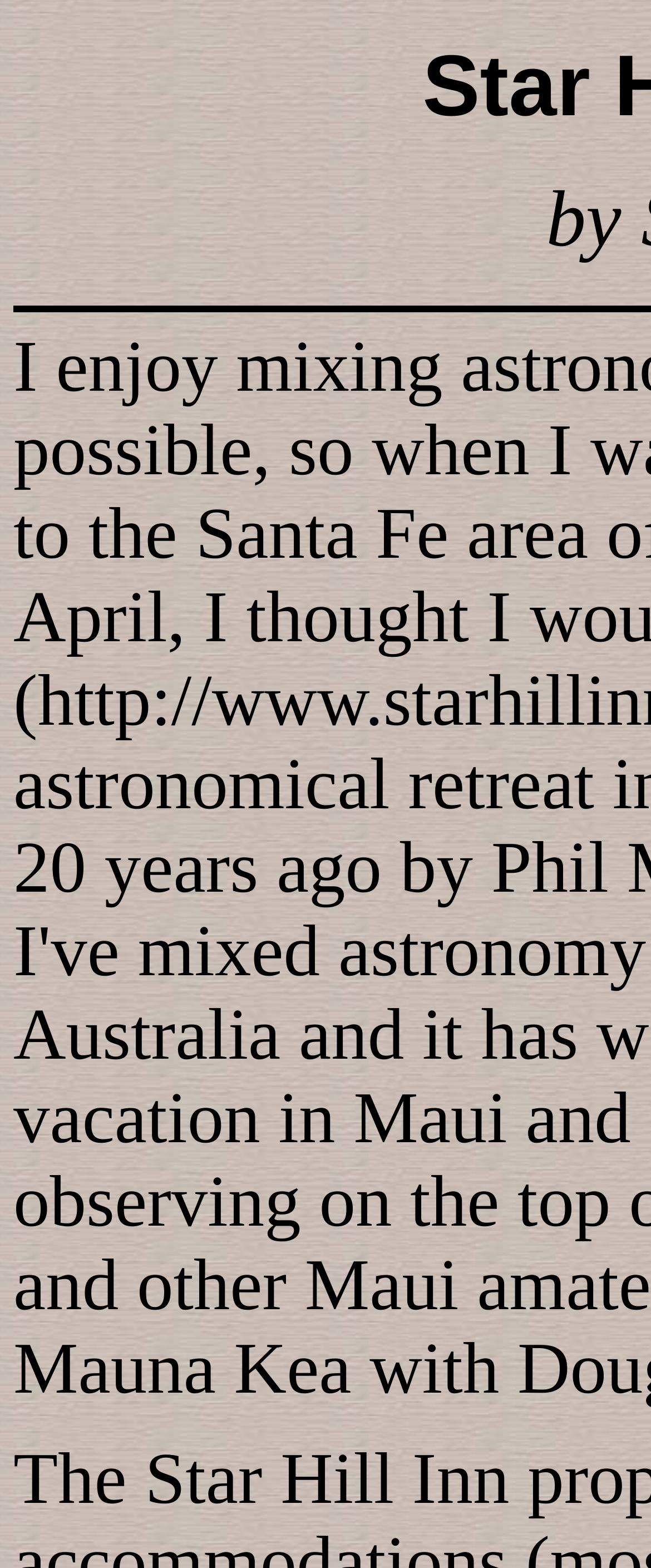Identify the webpage's primary heading and generate its text.

Star Hill Inn 4/14/07